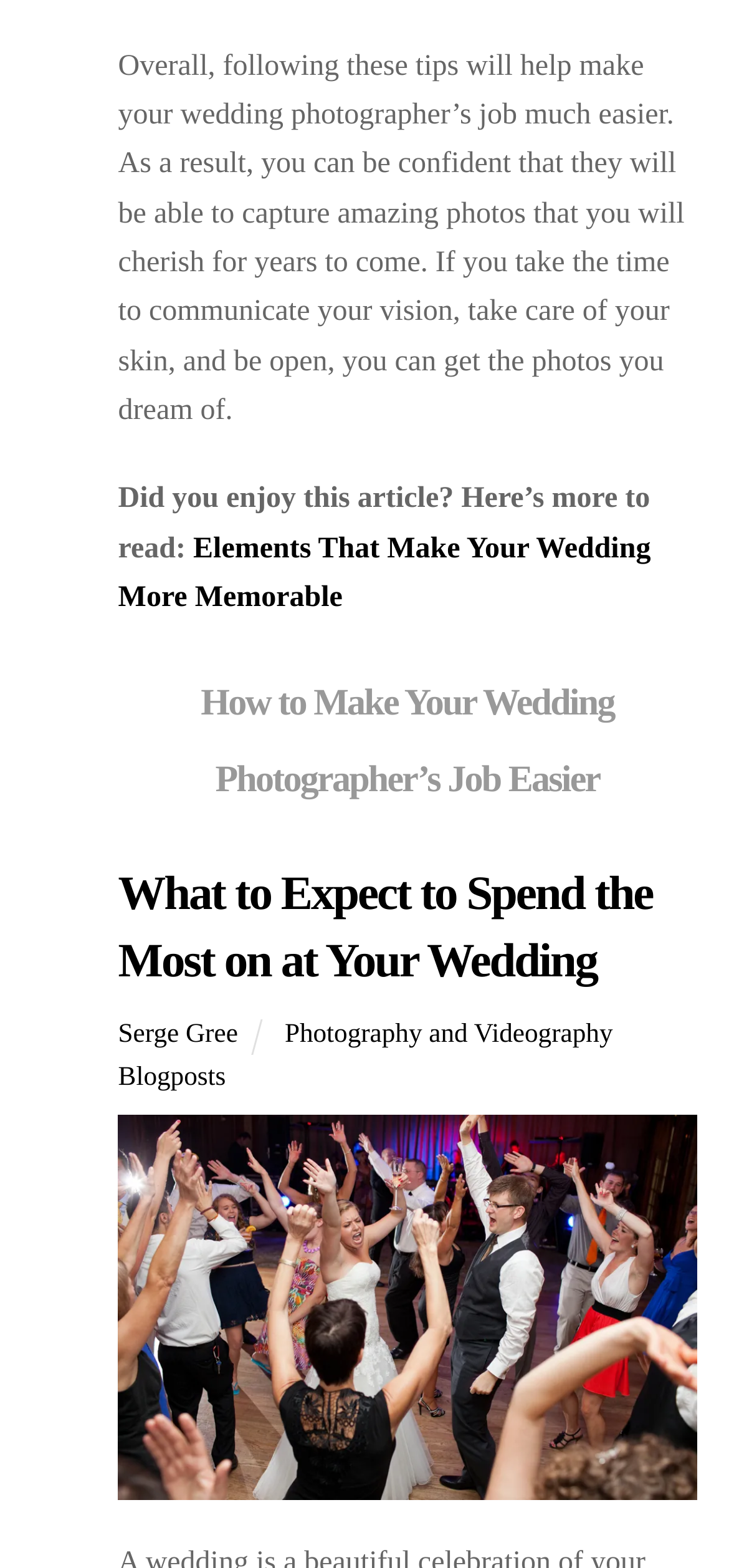What is the author of the article?
Look at the screenshot and give a one-word or phrase answer.

Serge Gree